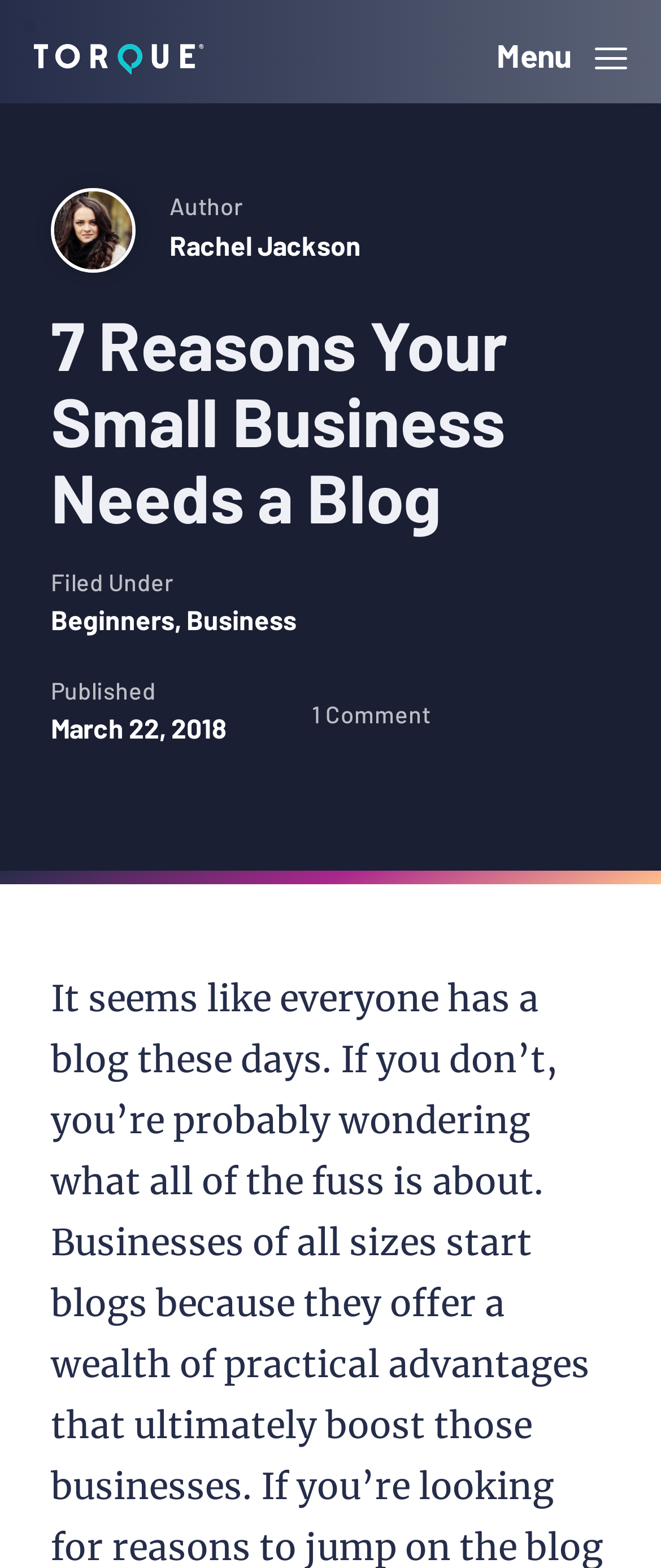Answer the question in one word or a short phrase:
What is the category of the blog post?

Beginners, Business